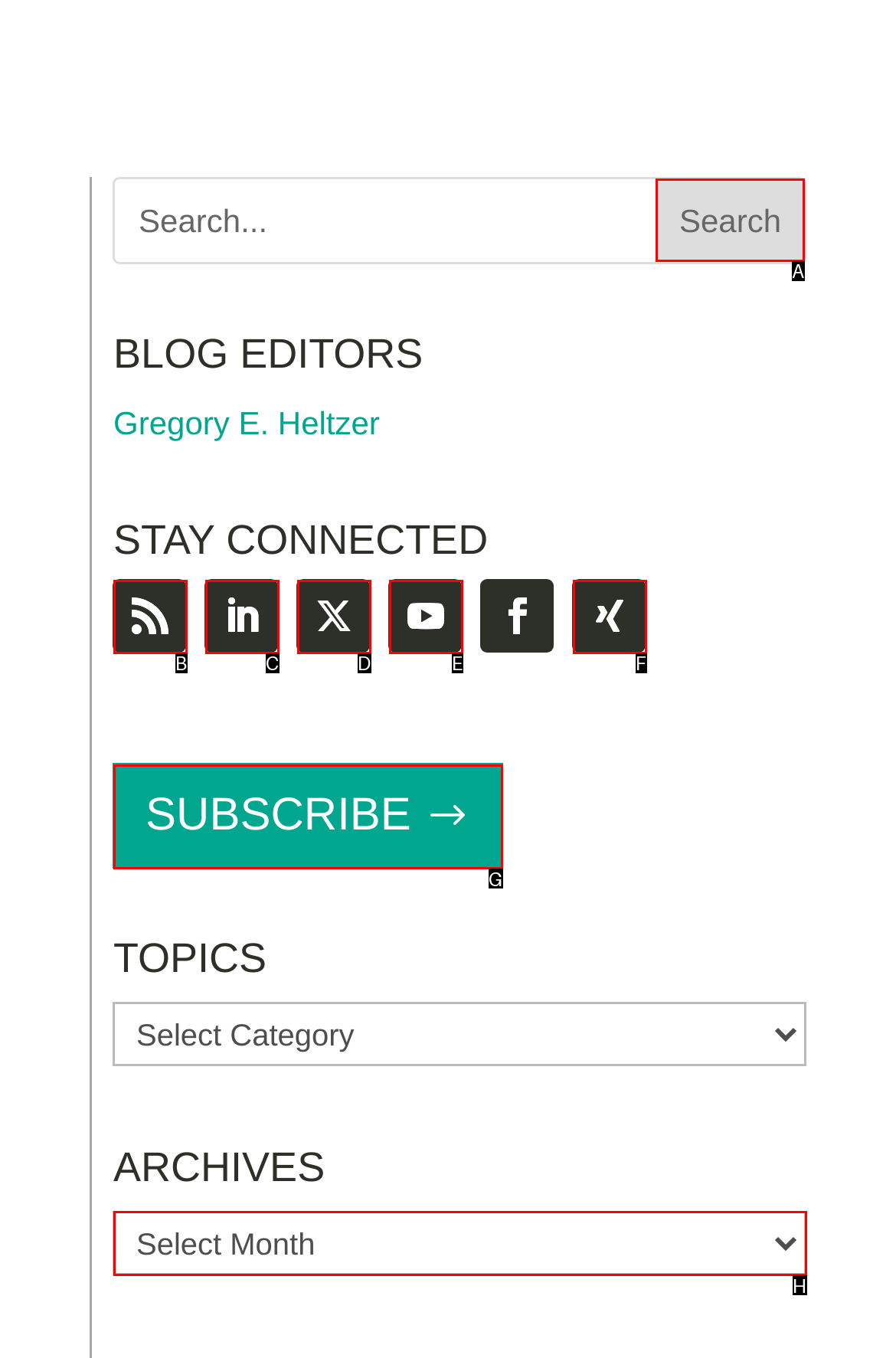What option should I click on to execute the task: subscribe to the newsletter? Give the letter from the available choices.

G